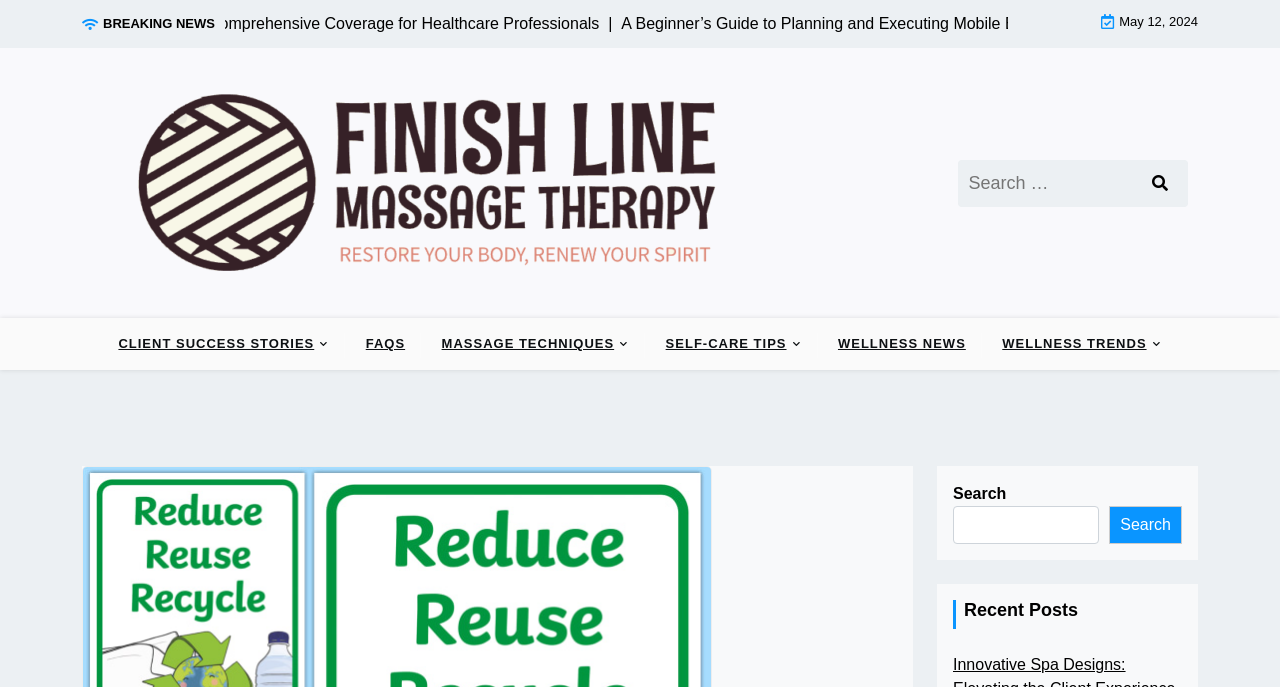Give a detailed overview of the webpage's appearance and contents.

The webpage is about eco-friendly choices for a massage studio, with a focus on reducing waste and supporting local sustainability efforts. At the top, there is a heading that reads "BREAKING NEWS" in a prominent position. Below it, there is a static text element that appears to be a title or headline, "A Beginner’s Guide to Planning and Executing Mobile Events". The date "May 12, 2024" is displayed to the right of this text.

On the left side of the page, there is a link to "Finish Line Massage Therapy" accompanied by an image with the same name. This element takes up a significant portion of the page's width.

In the top-right corner, there is a search bar with a label "Search for:" and a button to initiate the search. Below this search bar, there are several links to different sections of the website, including "CLIENT SUCCESS STORIES", "FAQS", "MASSAGE TECHNIQUES", "SELF-CARE TIPS", "WELLNESS NEWS", and "WELLNESS TRENDS". These links are arranged horizontally and take up a significant portion of the page's width.

Further down the page, there is another search bar with a label "Search" and a button to initiate the search. Below this search bar, there is a heading that reads "Recent Posts".